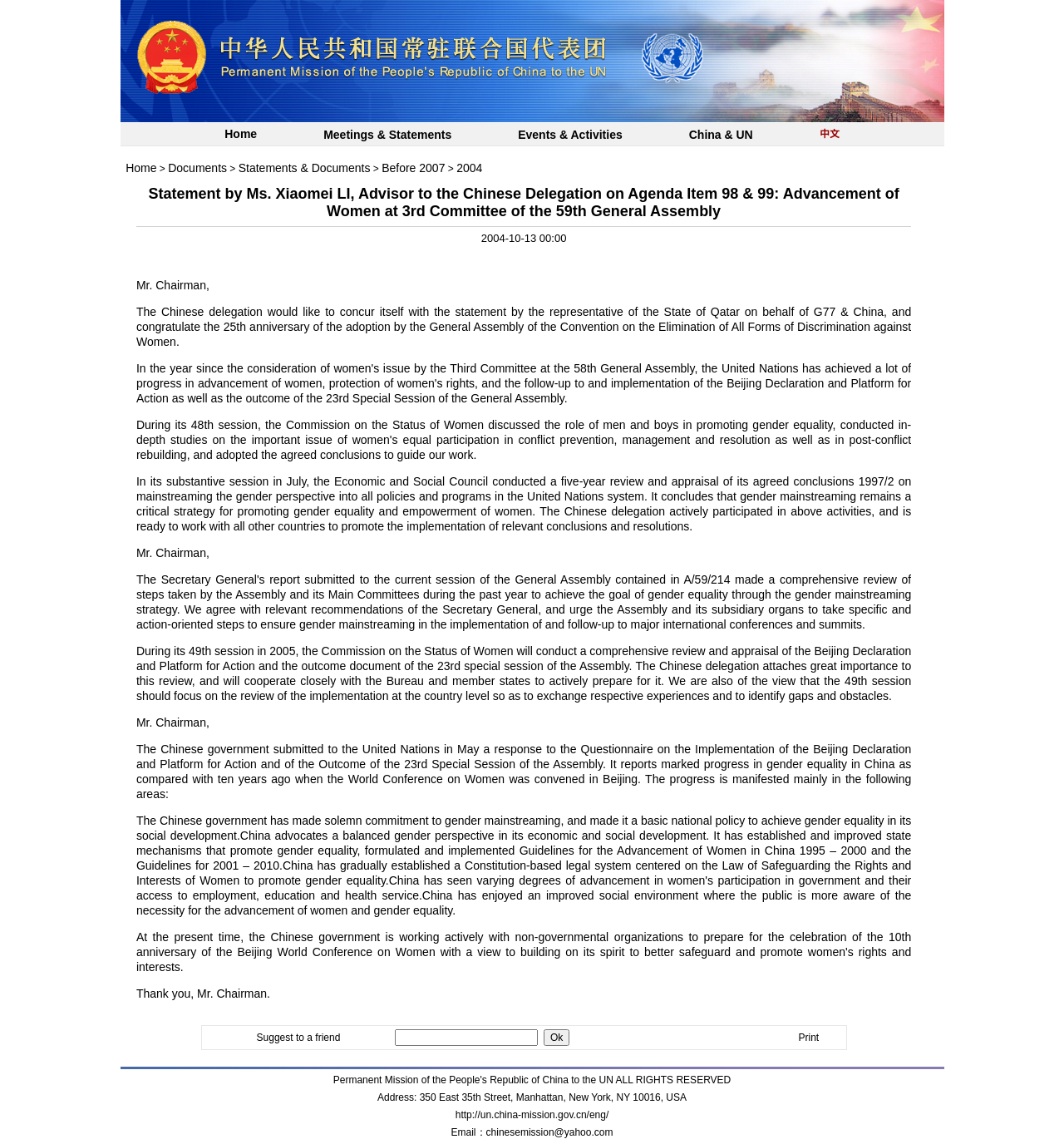Can you pinpoint the bounding box coordinates for the clickable element required for this instruction: "Contact us"? The coordinates should be four float numbers between 0 and 1, i.e., [left, top, right, bottom].

None